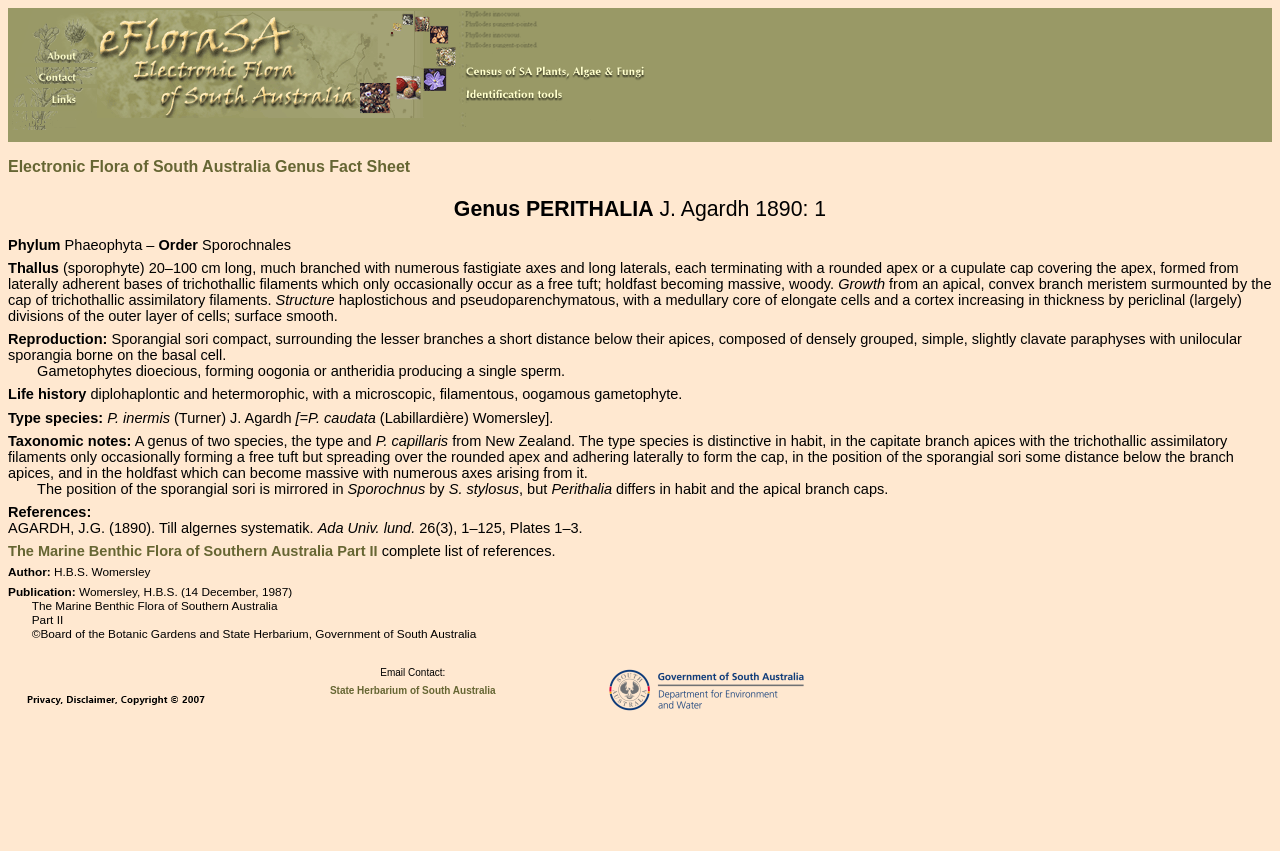Determine the bounding box coordinates for the area that needs to be clicked to fulfill this task: "Learn about Identification tools". The coordinates must be given as four float numbers between 0 and 1, i.e., [left, top, right, bottom].

[0.359, 0.106, 0.508, 0.126]